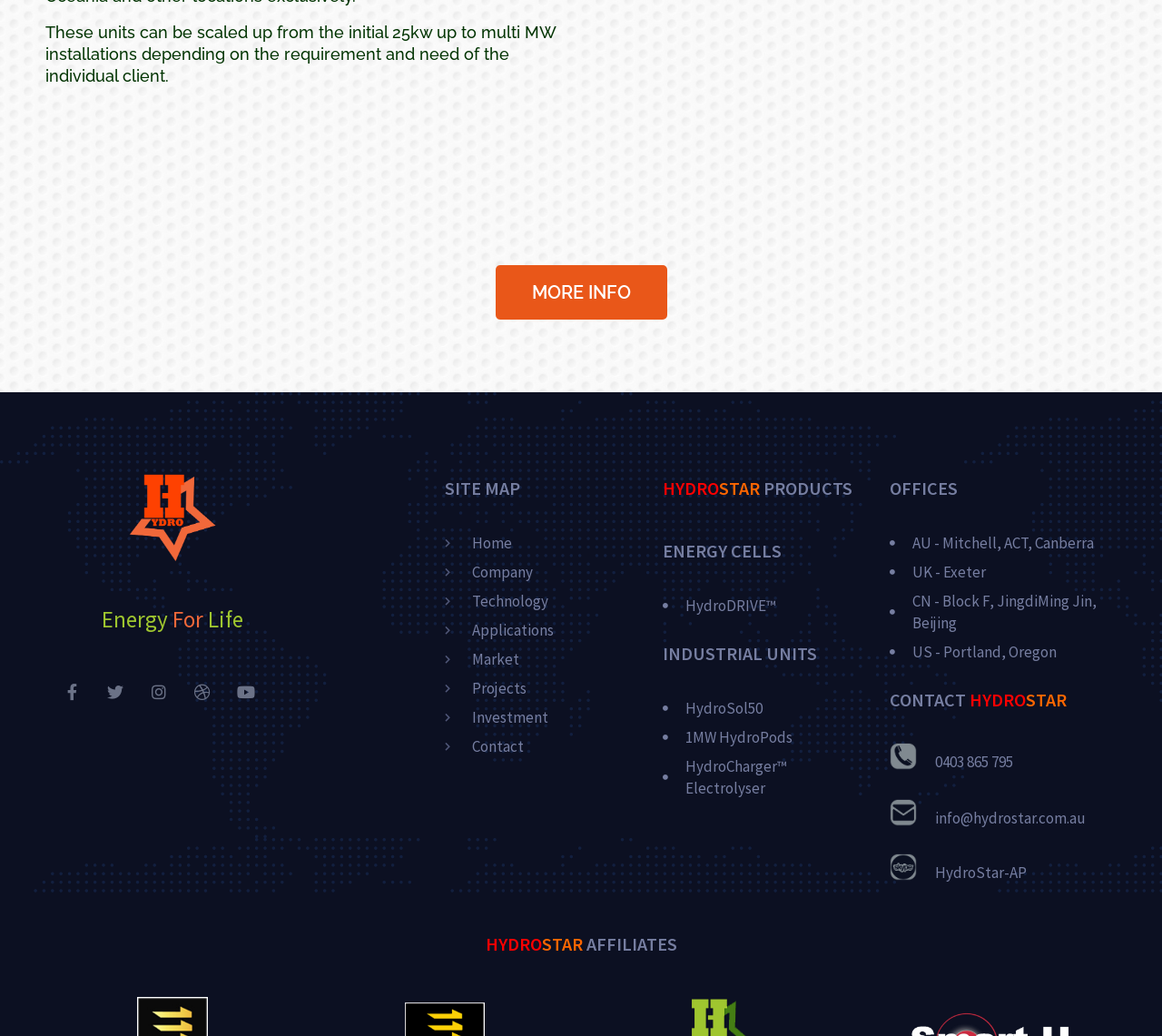Please find the bounding box coordinates for the clickable element needed to perform this instruction: "Learn about HydroDRIVE".

[0.57, 0.574, 0.734, 0.595]